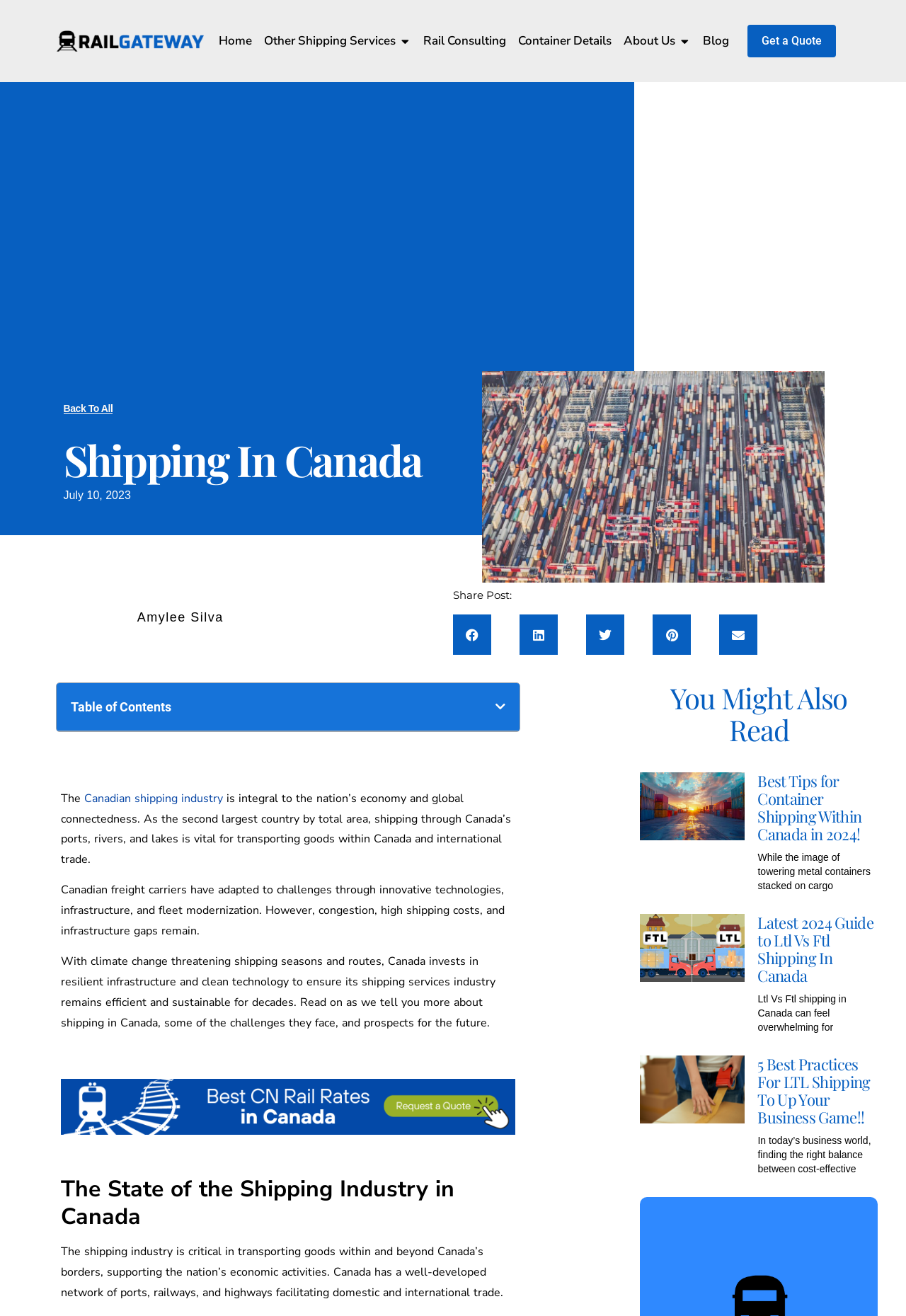Please determine the bounding box coordinates for the UI element described here. Use the format (top-left x, top-left y, bottom-right x, bottom-right y) with values bounded between 0 and 1: Back to all

[0.07, 0.307, 0.124, 0.315]